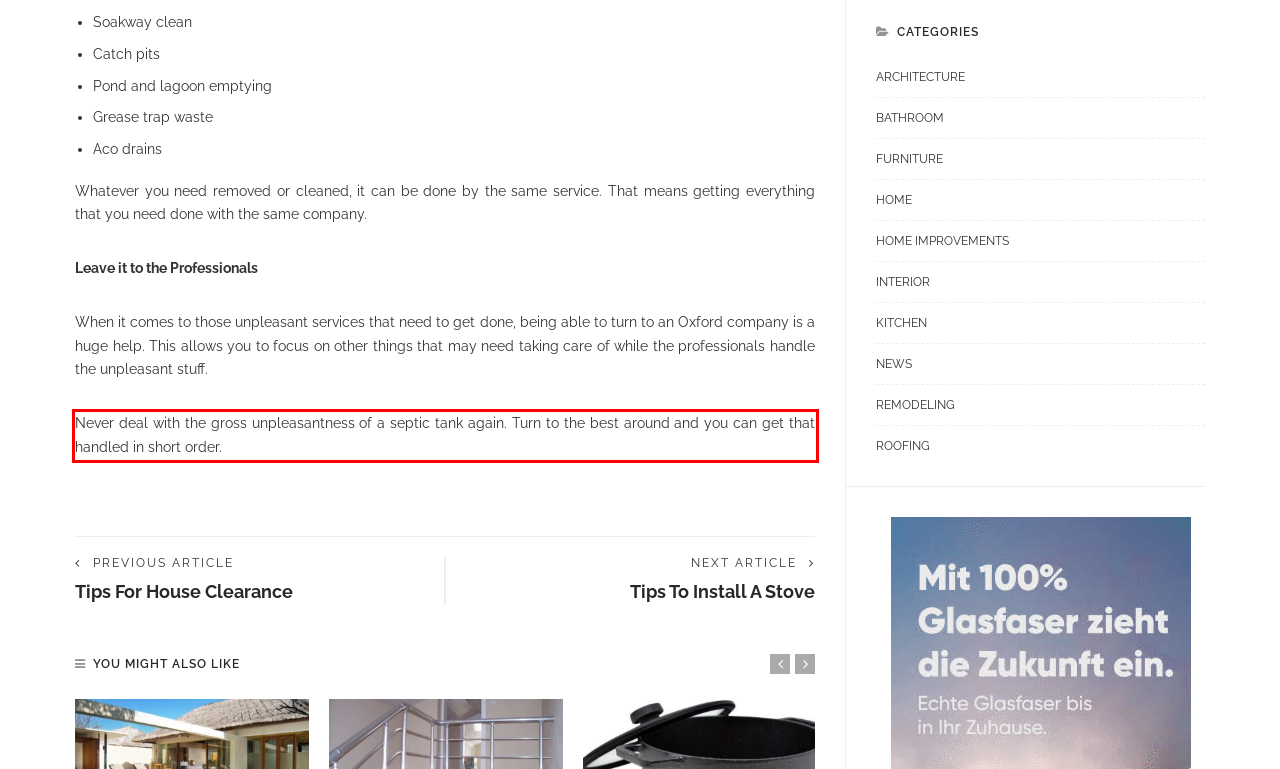Using the provided screenshot of a webpage, recognize the text inside the red rectangle bounding box by performing OCR.

Never deal with the gross unpleasantness of a septic tank again. Turn to the best around and you can get that handled in short order.